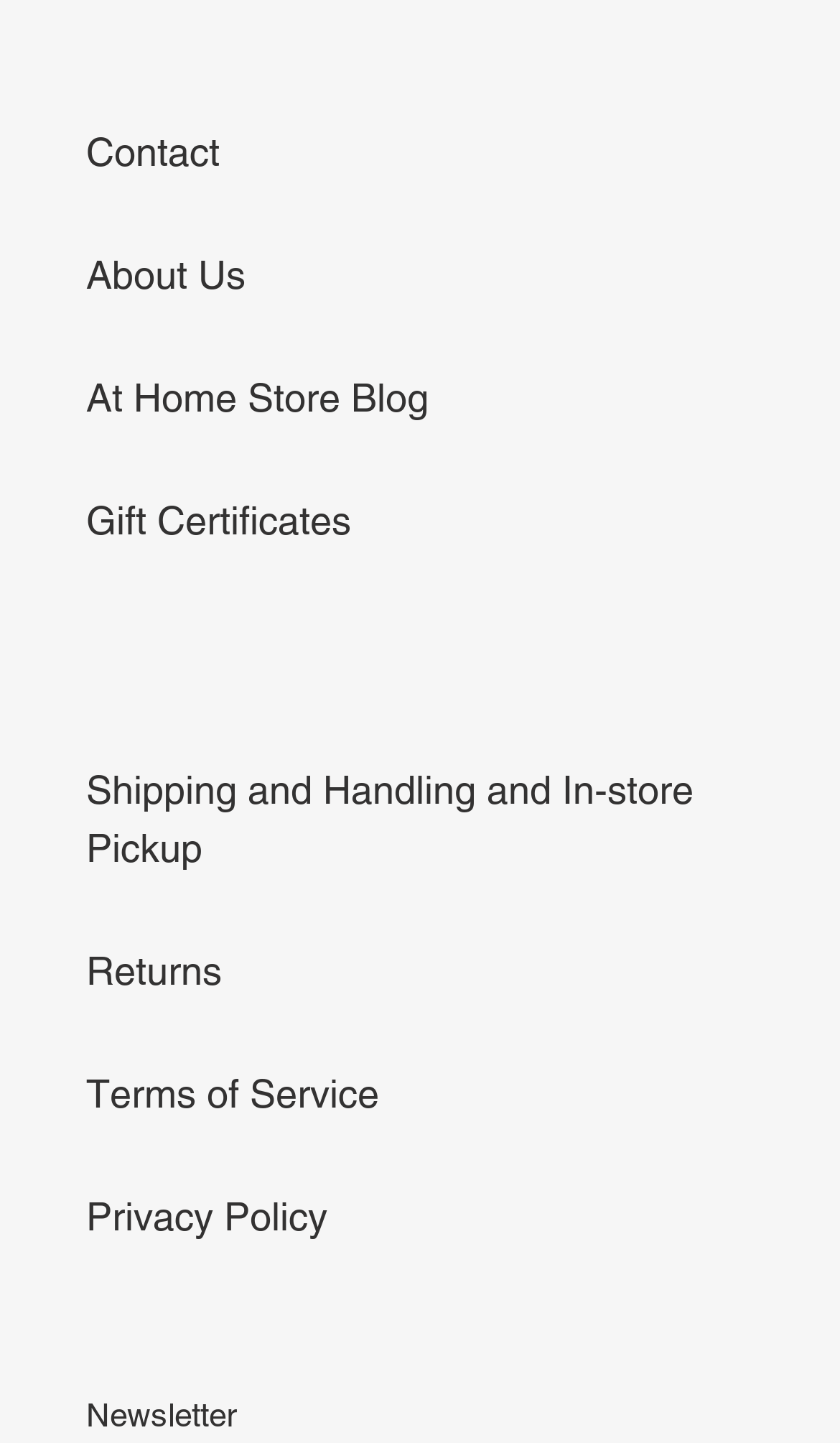Look at the image and write a detailed answer to the question: 
What is the topic of the 'At Home Store Blog' link?

Based on the link's text, I inferred that it is related to a blog, which suggests that it provides articles or posts about the At Home Store.